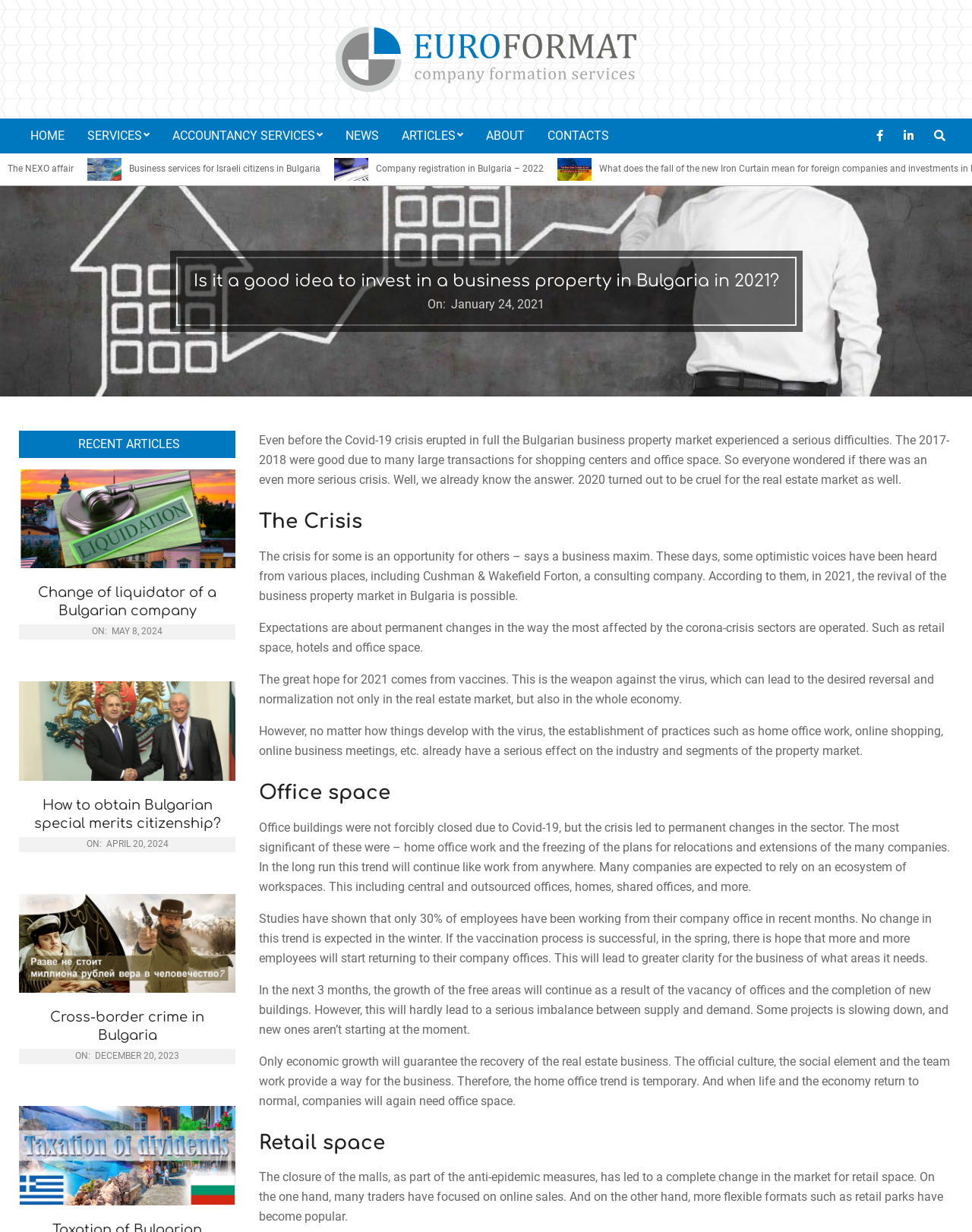Given the following UI element description: "alt="New Iron Curtain"", find the bounding box coordinates in the webpage screenshot.

[0.893, 0.128, 0.928, 0.147]